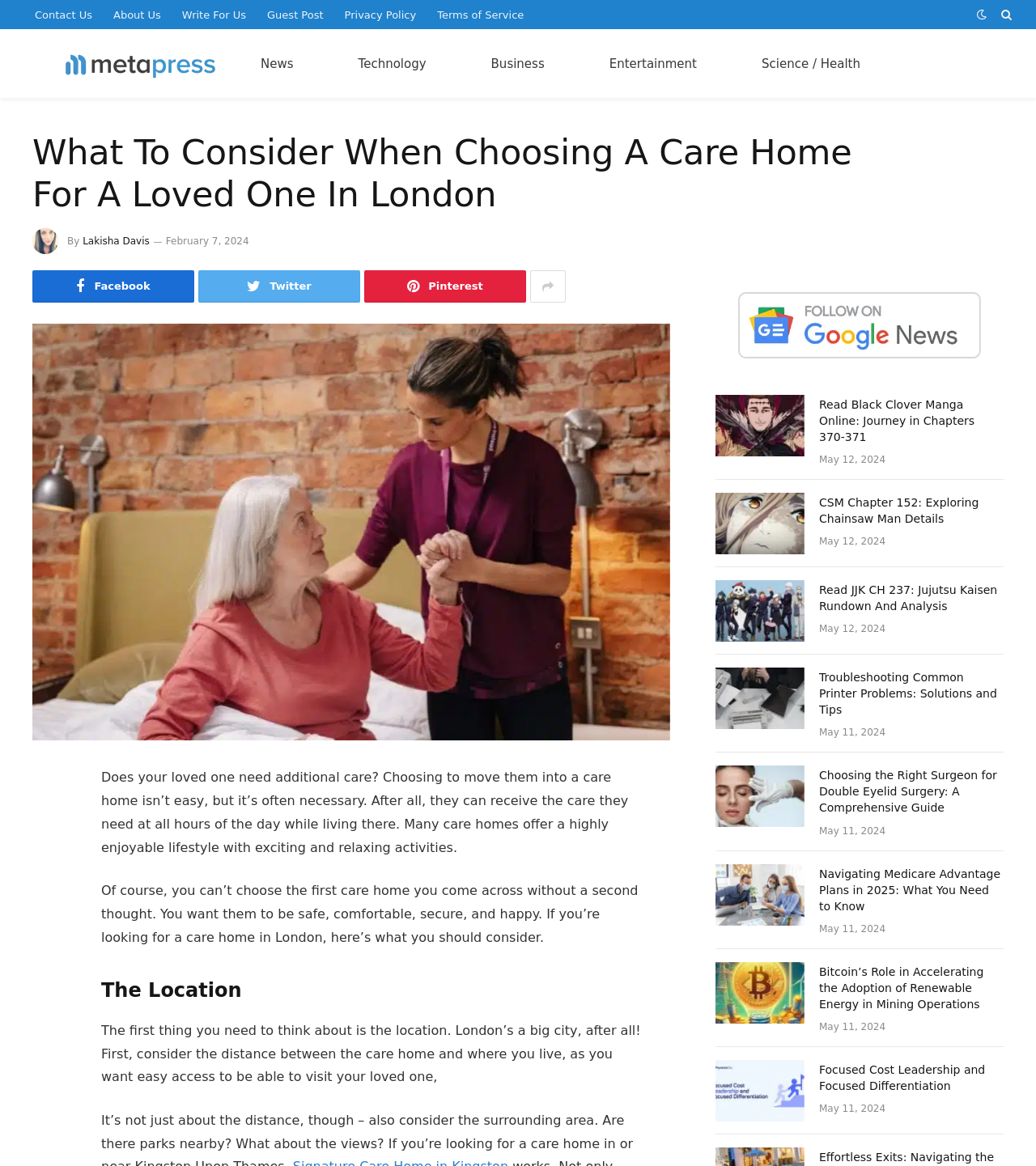Determine the bounding box for the UI element described here: "Twitter".

[0.191, 0.232, 0.348, 0.26]